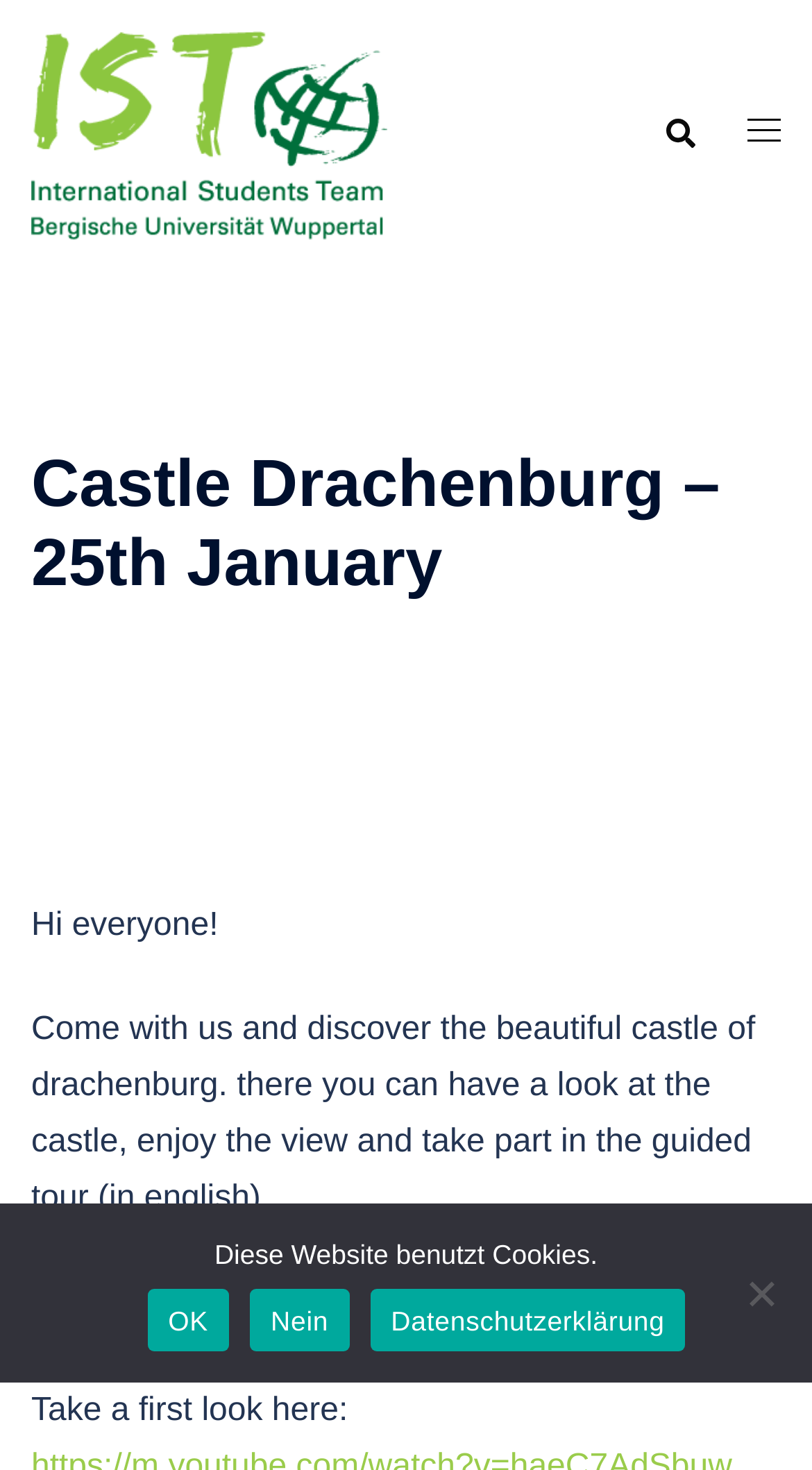Provide the text content of the webpage's main heading.

Castle Drachenburg – 25th January